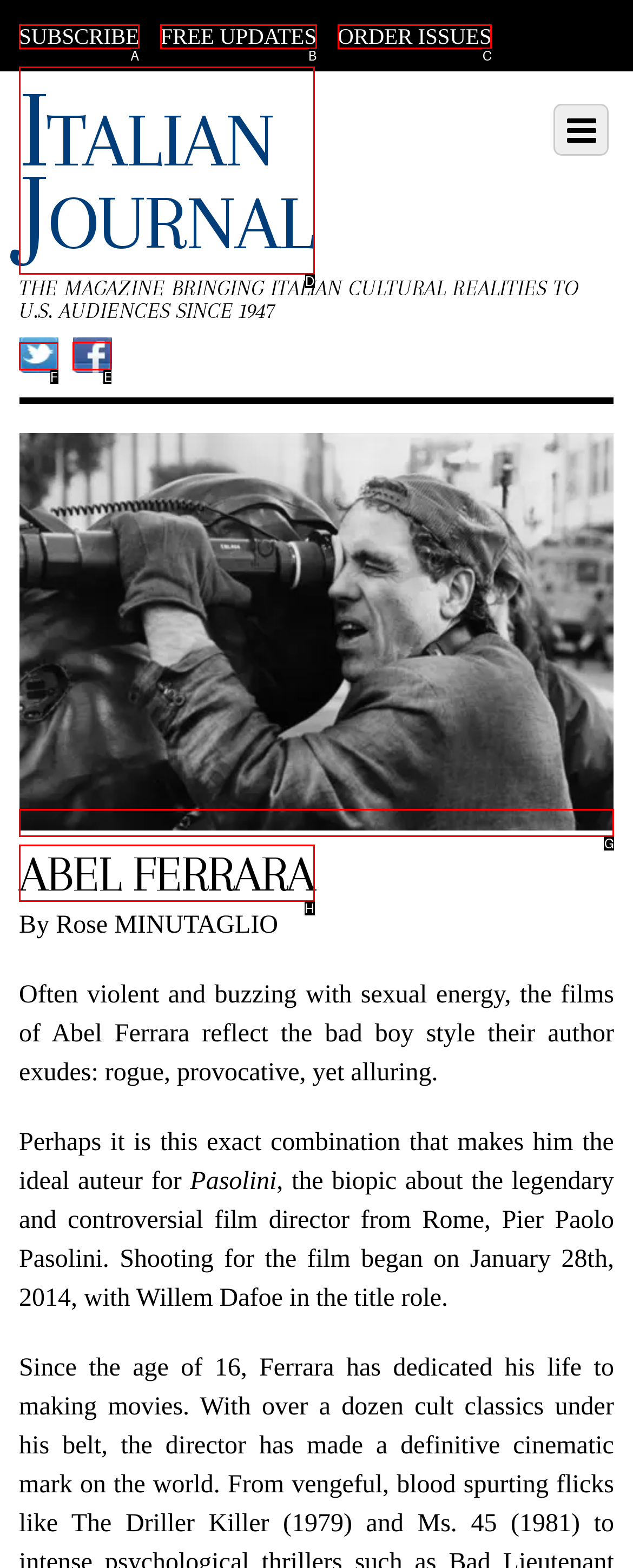Indicate which red-bounded element should be clicked to perform the task: Check Facebook page Answer with the letter of the correct option.

E